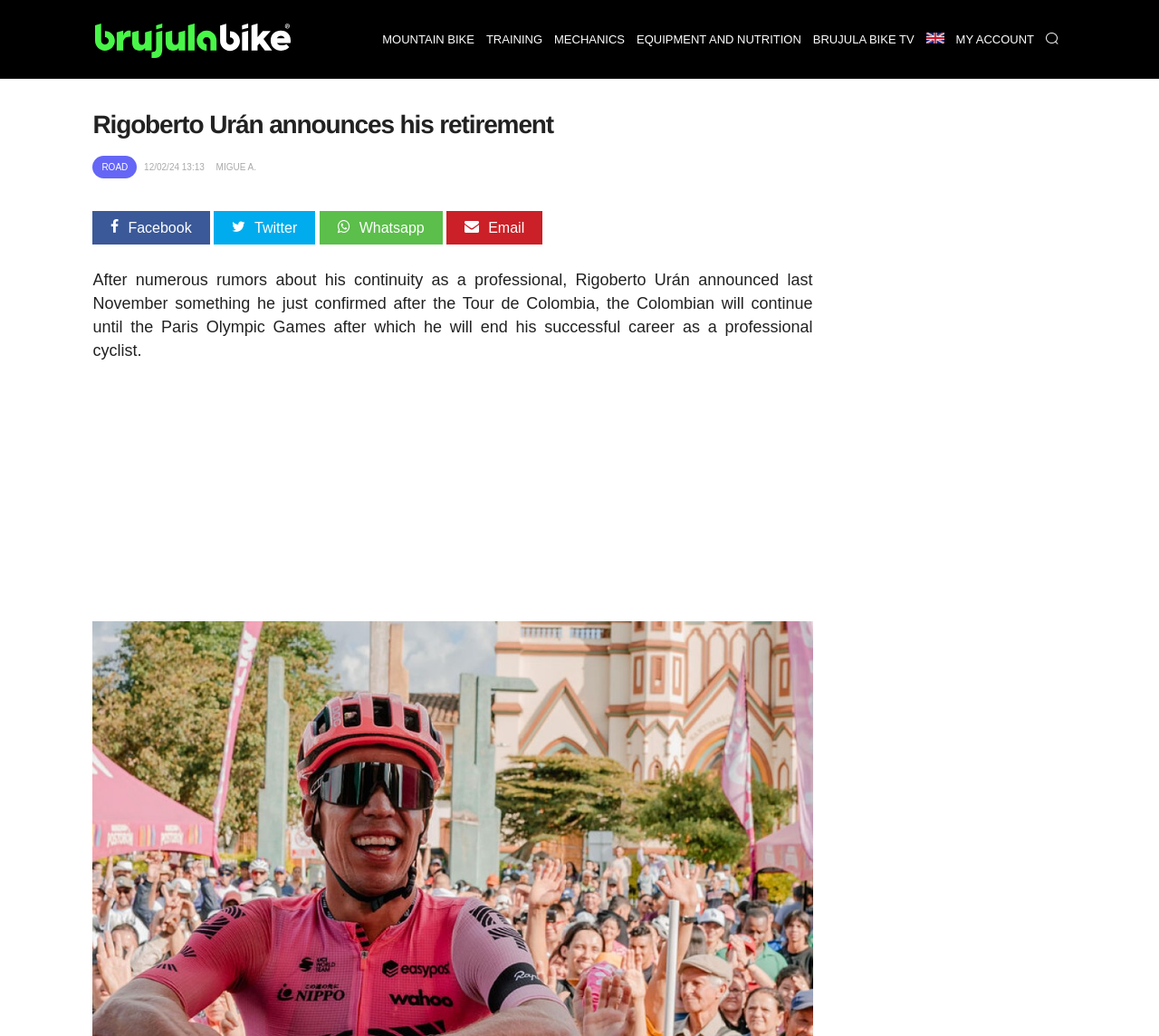Find the bounding box coordinates of the element to click in order to complete this instruction: "Share on Facebook". The bounding box coordinates must be four float numbers between 0 and 1, denoted as [left, top, right, bottom].

[0.08, 0.203, 0.181, 0.236]